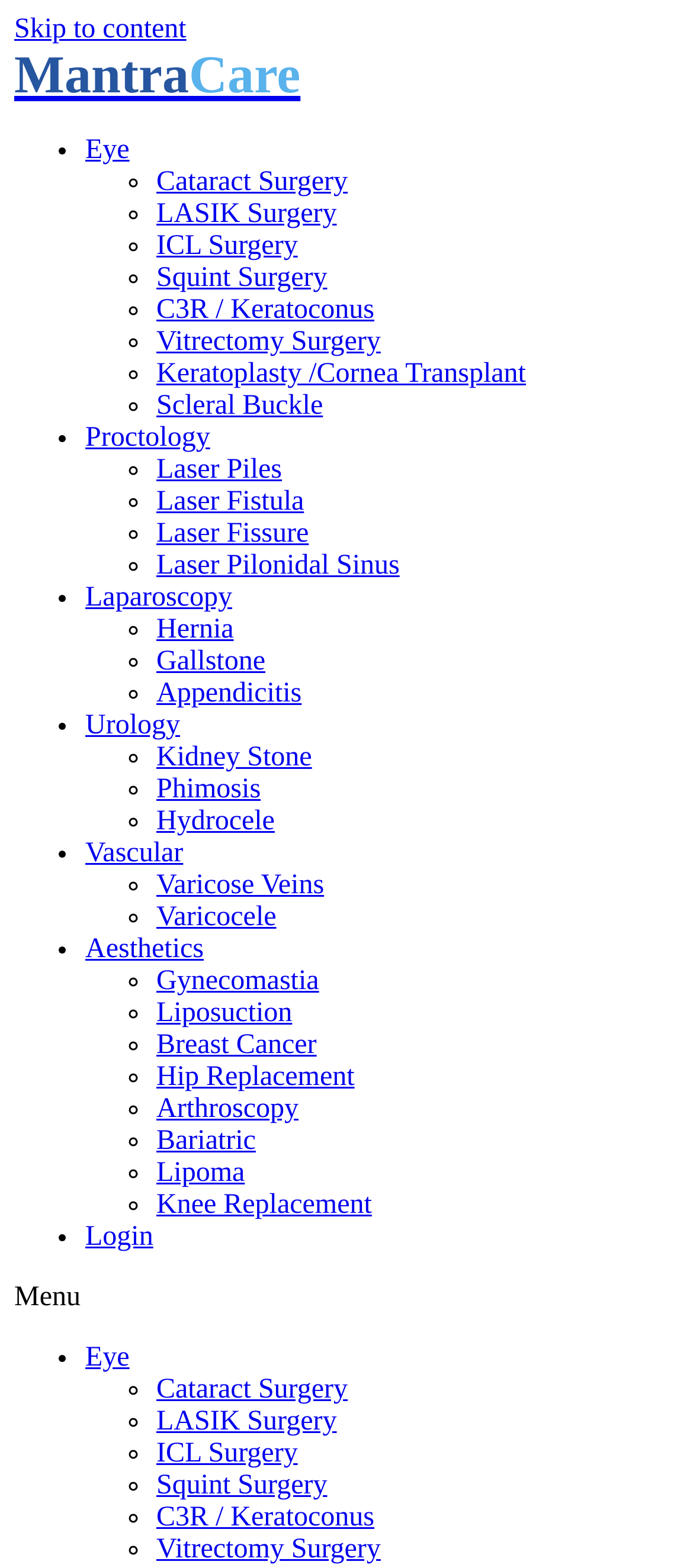Respond to the following query with just one word or a short phrase: 
Is the 'Menu Toggle' button expanded?

No